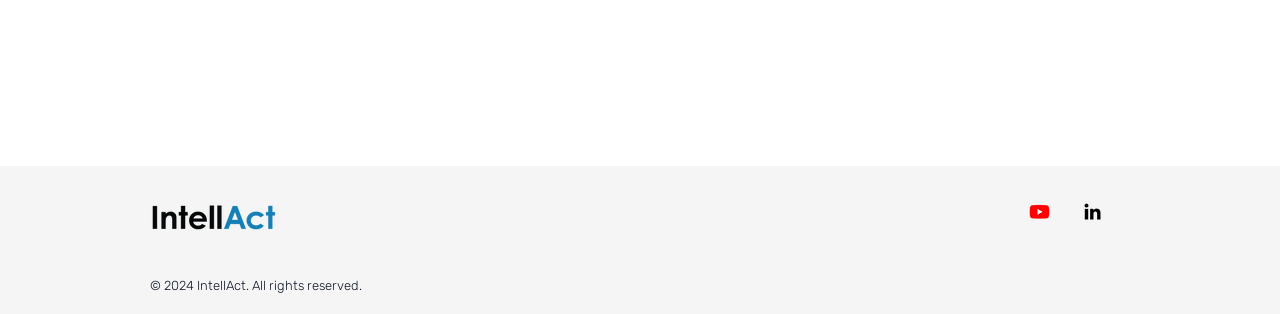What is the copyright year mentioned at the bottom?
Please provide a comprehensive answer based on the information in the image.

The copyright information is located at the bottom of the webpage, with a bounding box coordinate of [0.117, 0.885, 0.283, 0.933]. It is a static text element with the text '© 2024 IntellAct. All rights reserved'.